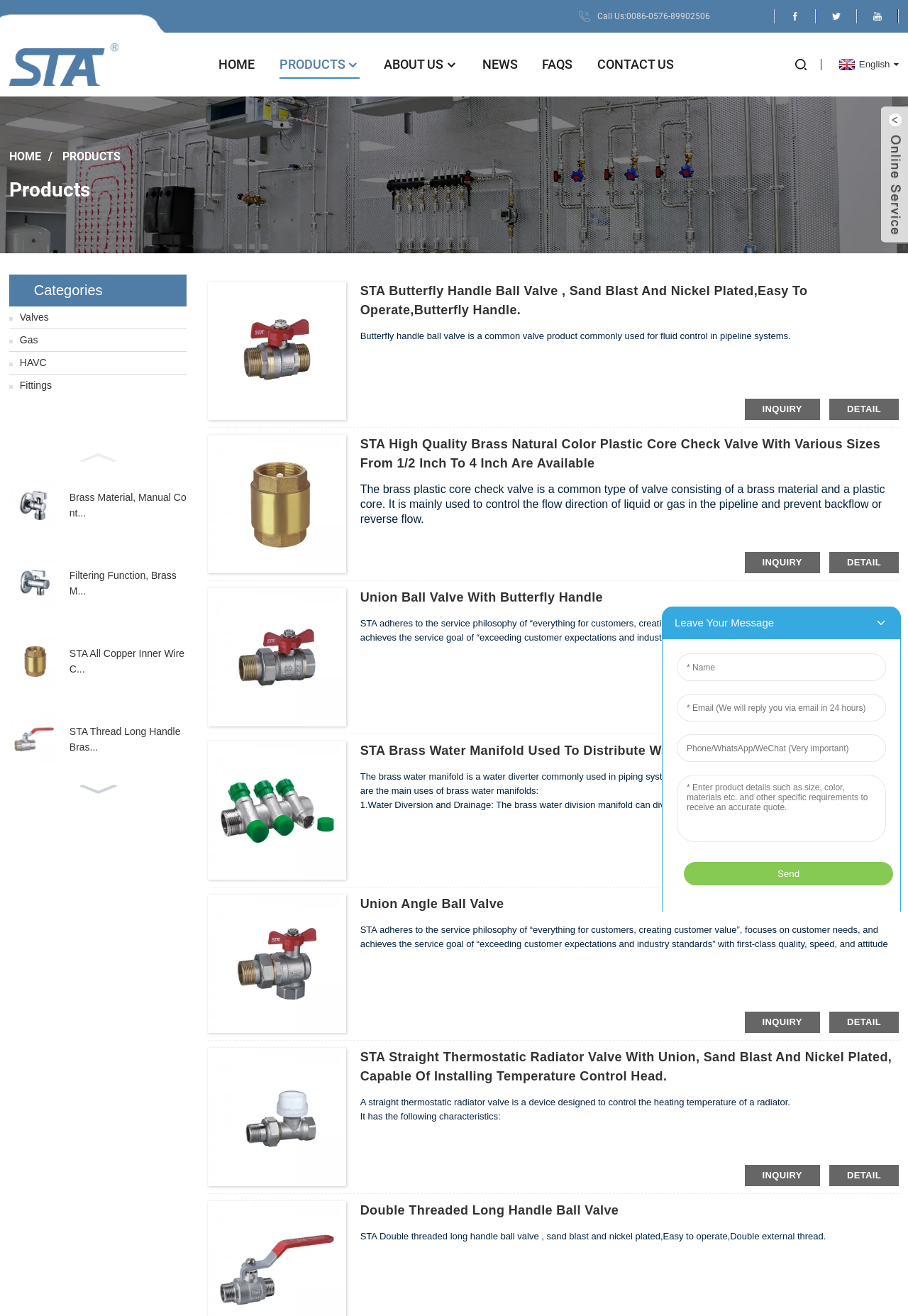Provide the bounding box coordinates of the area you need to click to execute the following instruction: "view November 2021".

None